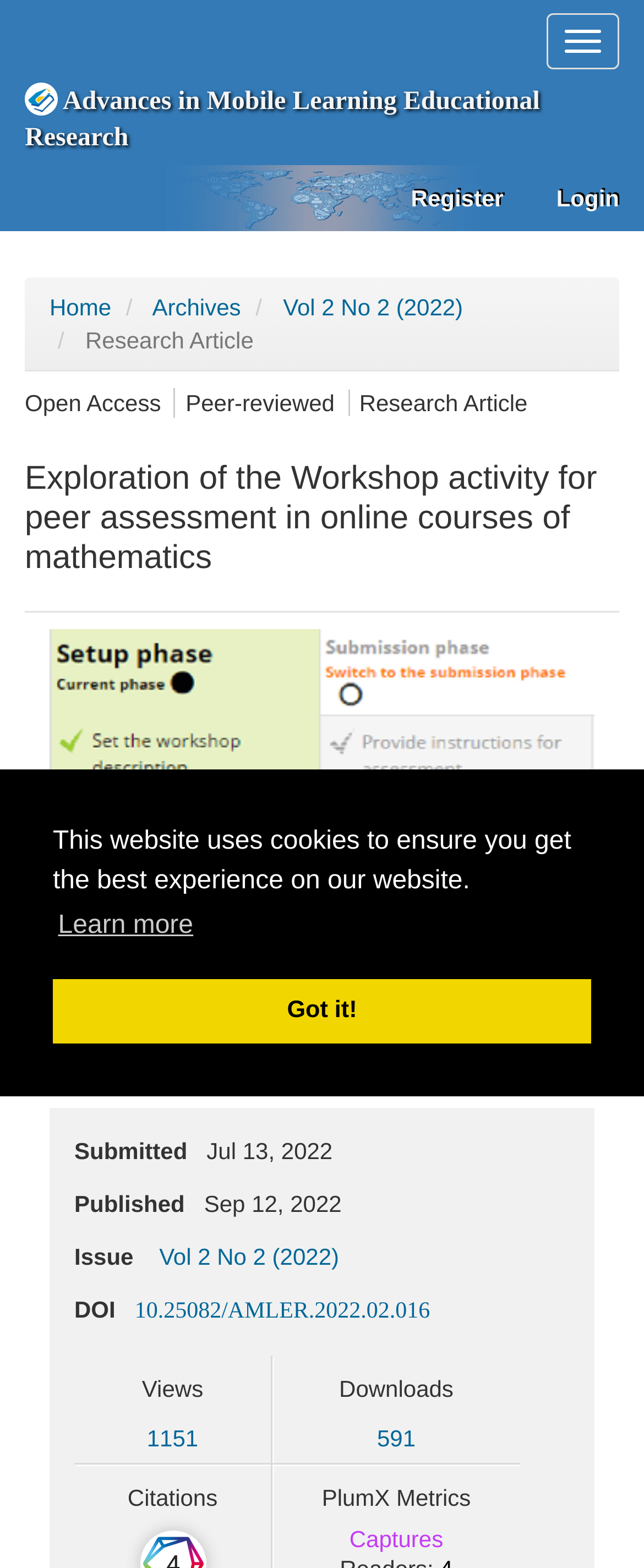Please determine the bounding box coordinates of the section I need to click to accomplish this instruction: "View the 'Main Navigation'".

[0.1, 0.106, 0.27, 0.144]